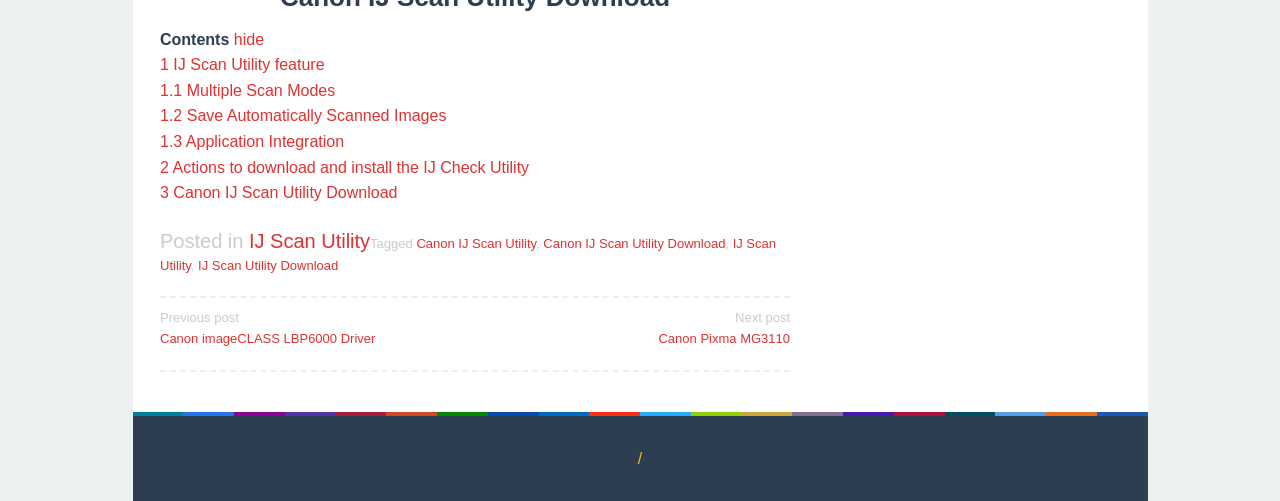Pinpoint the bounding box coordinates of the element you need to click to execute the following instruction: "Click on 'Next post Canon Pixma MG3110'". The bounding box should be represented by four float numbers between 0 and 1, in the format [left, top, right, bottom].

[0.381, 0.615, 0.617, 0.69]